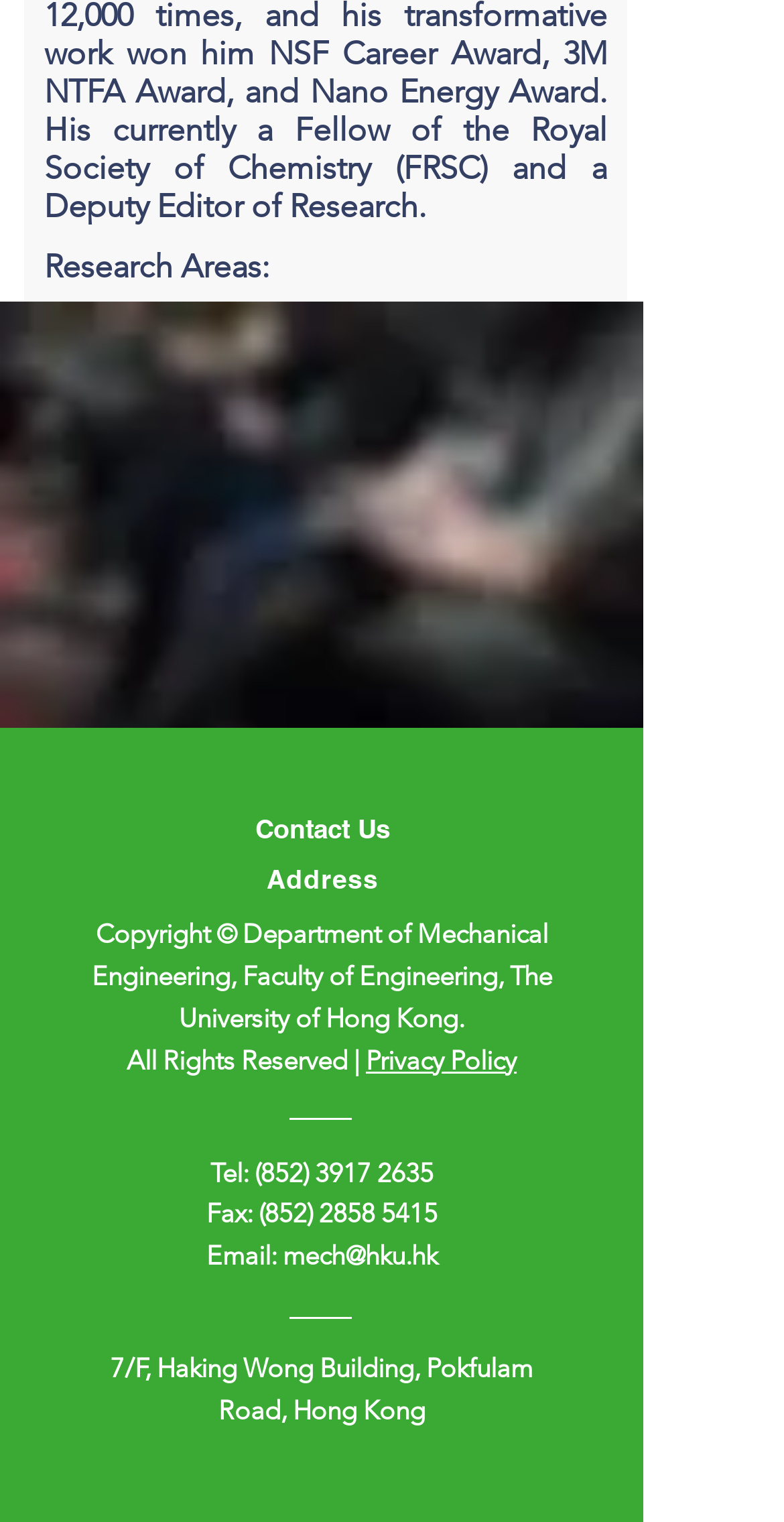What is the faculty of the department?
Based on the screenshot, give a detailed explanation to answer the question.

I found the faculty by looking at the static text 'Copyright © Department of Mechanical Engineering, Faculty of Engineering, The University of Hong Kong.' and extracting the faculty name.